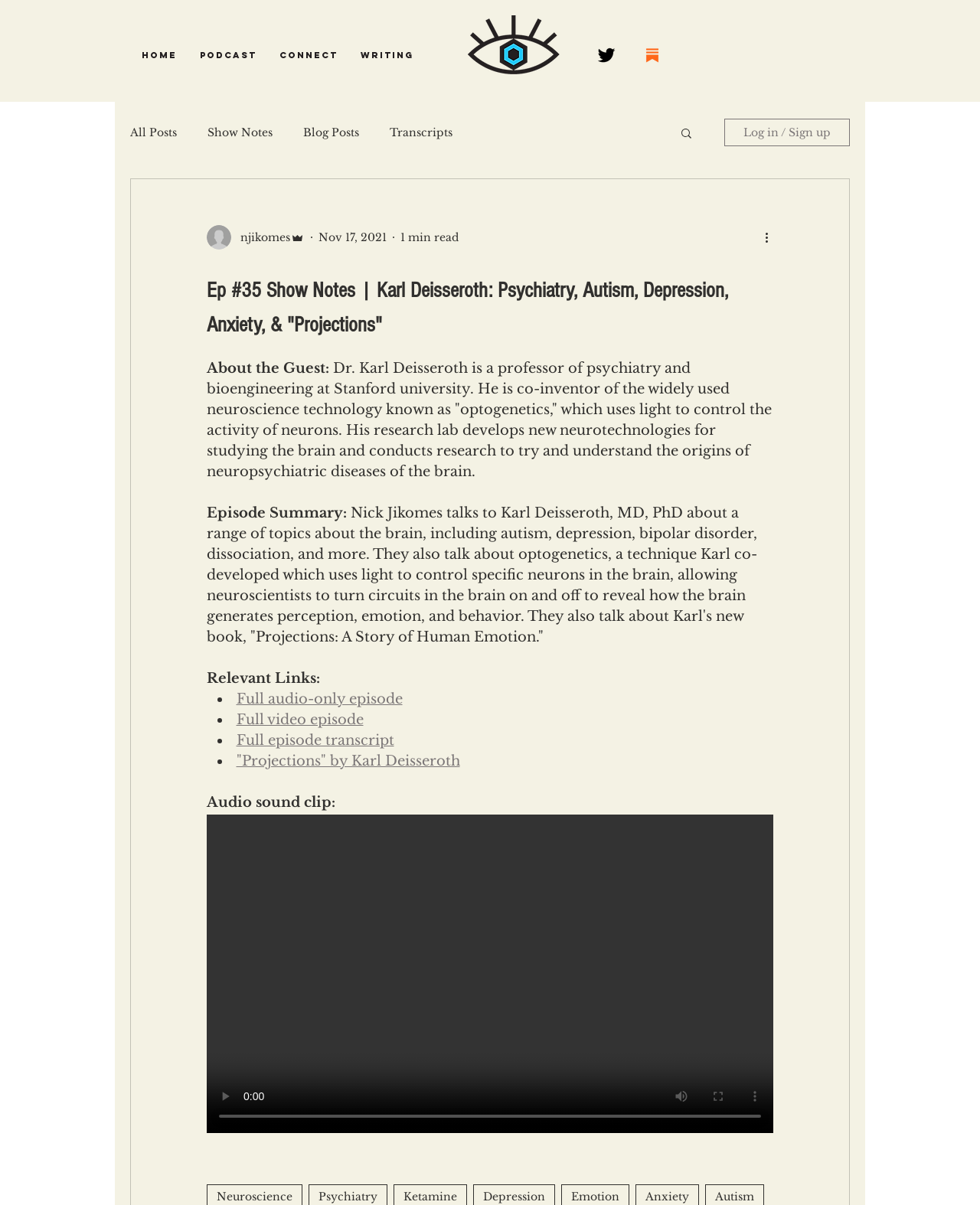Based on the description ""Projections" by Karl Deisseroth", find the bounding box of the specified UI element.

[0.241, 0.625, 0.469, 0.639]